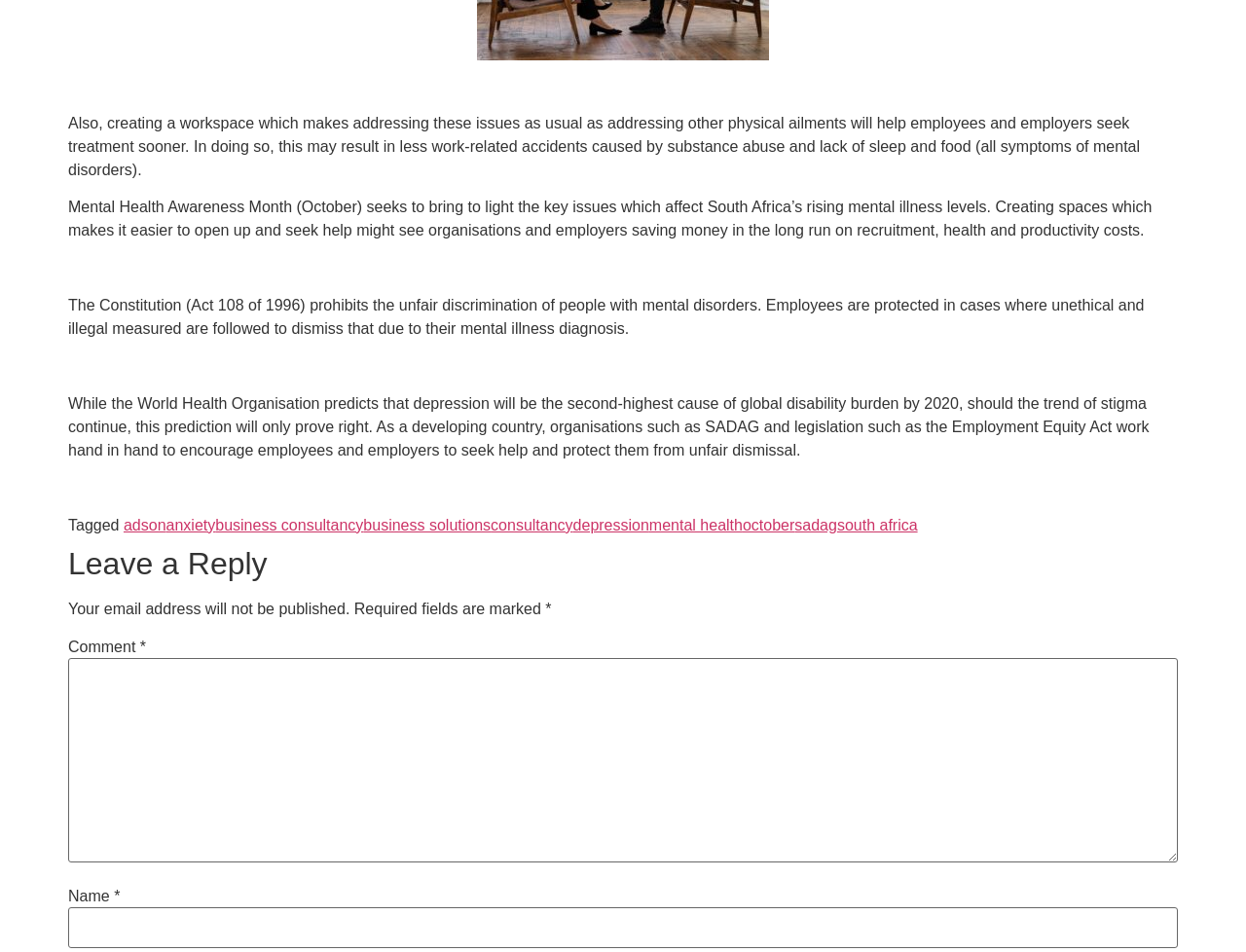Using the information in the image, give a detailed answer to the following question: What can organizations like SADAG and legislation like the Employment Equity Act do?

Organizations like SADAG and legislation like the Employment Equity Act can work together to encourage employees and employers to seek help and protect them from unfair dismissal, as mentioned in the webpage.